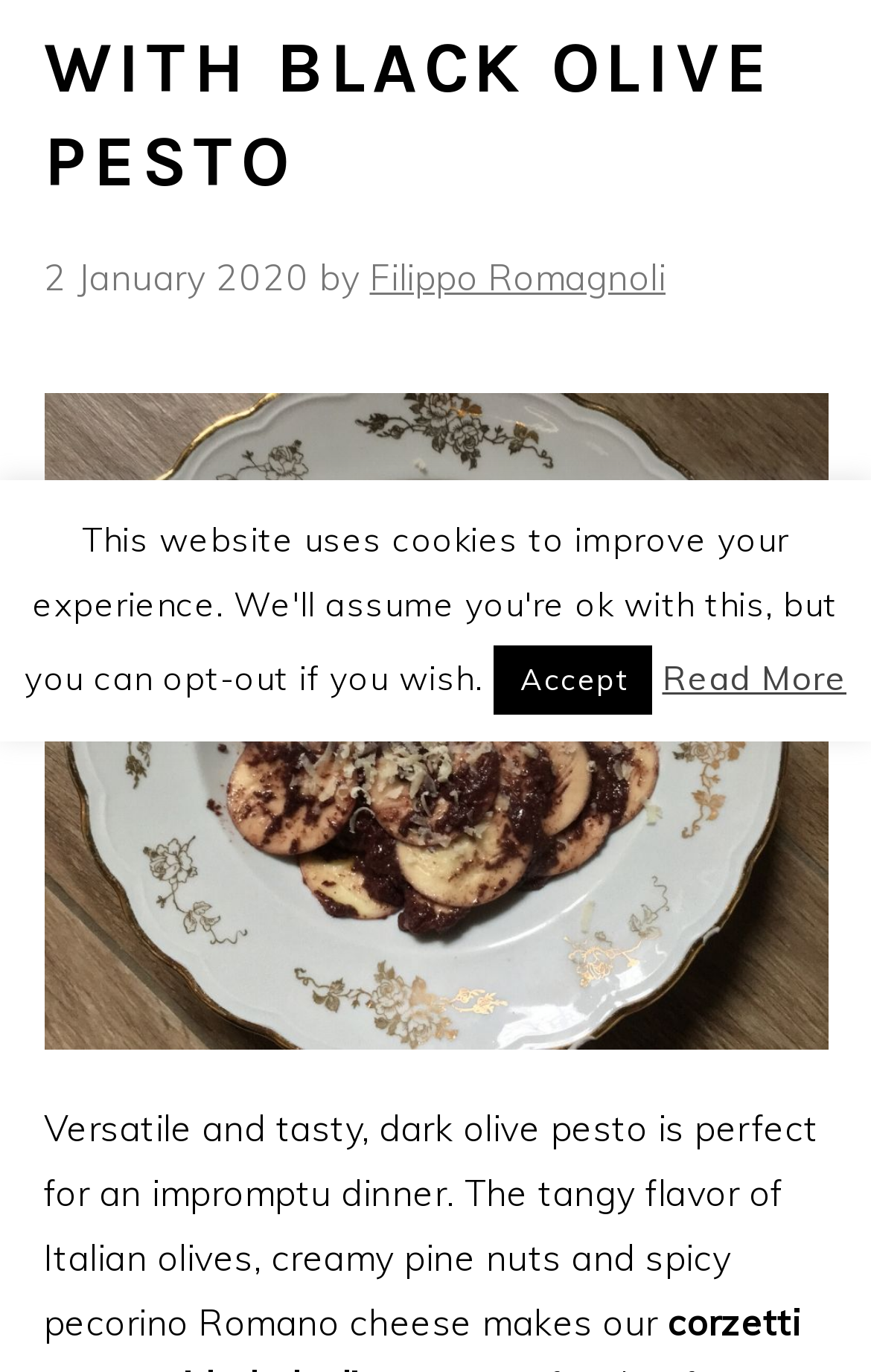Please specify the bounding box coordinates in the format (top-left x, top-left y, bottom-right x, bottom-right y), with all values as floating point numbers between 0 and 1. Identify the bounding box of the UI element described by: Read More

[0.76, 0.479, 0.972, 0.509]